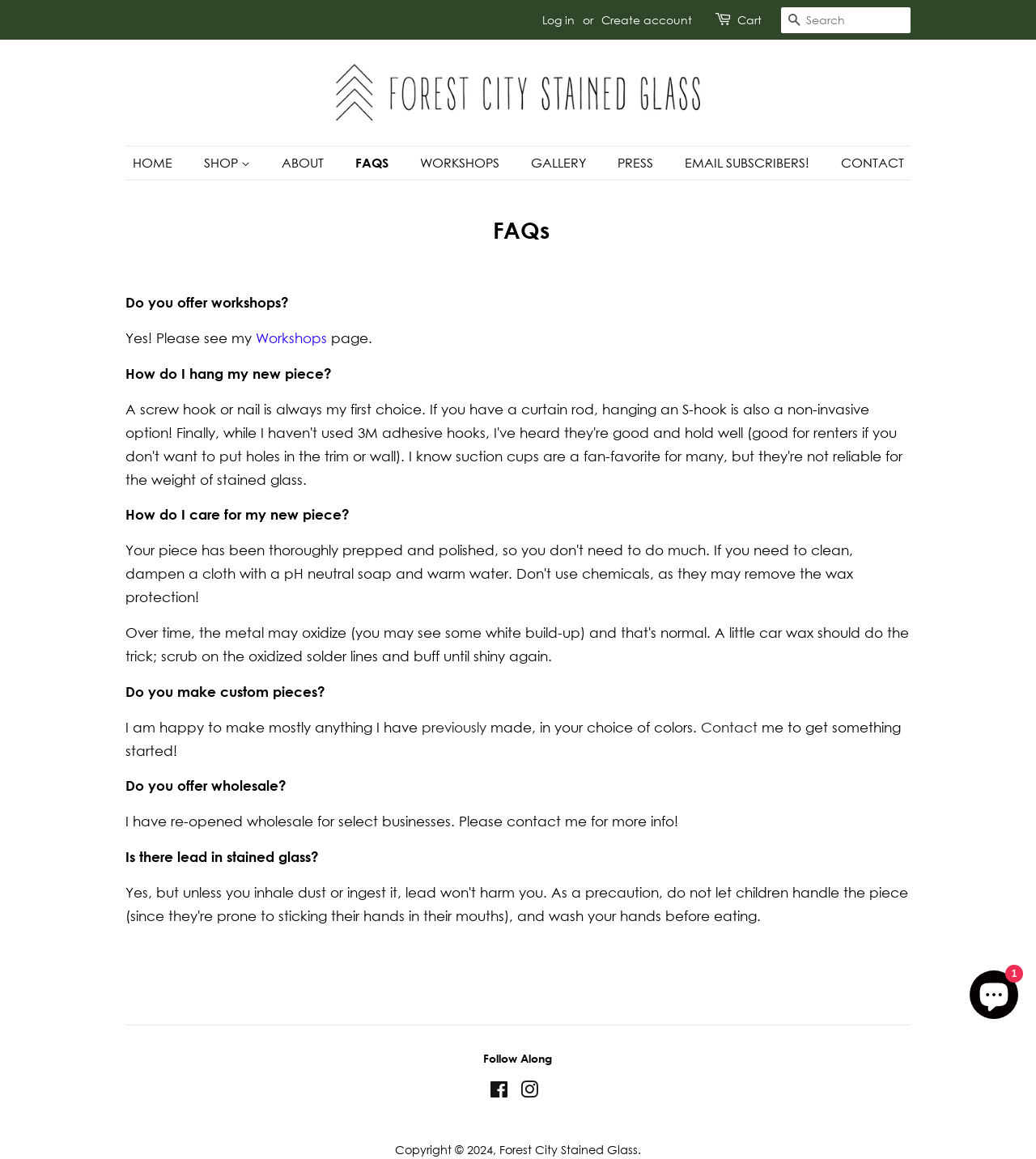Given the element description: "Forest City Stained Glass", predict the bounding box coordinates of the UI element it refers to, using four float numbers between 0 and 1, i.e., [left, top, right, bottom].

[0.482, 0.986, 0.616, 0.998]